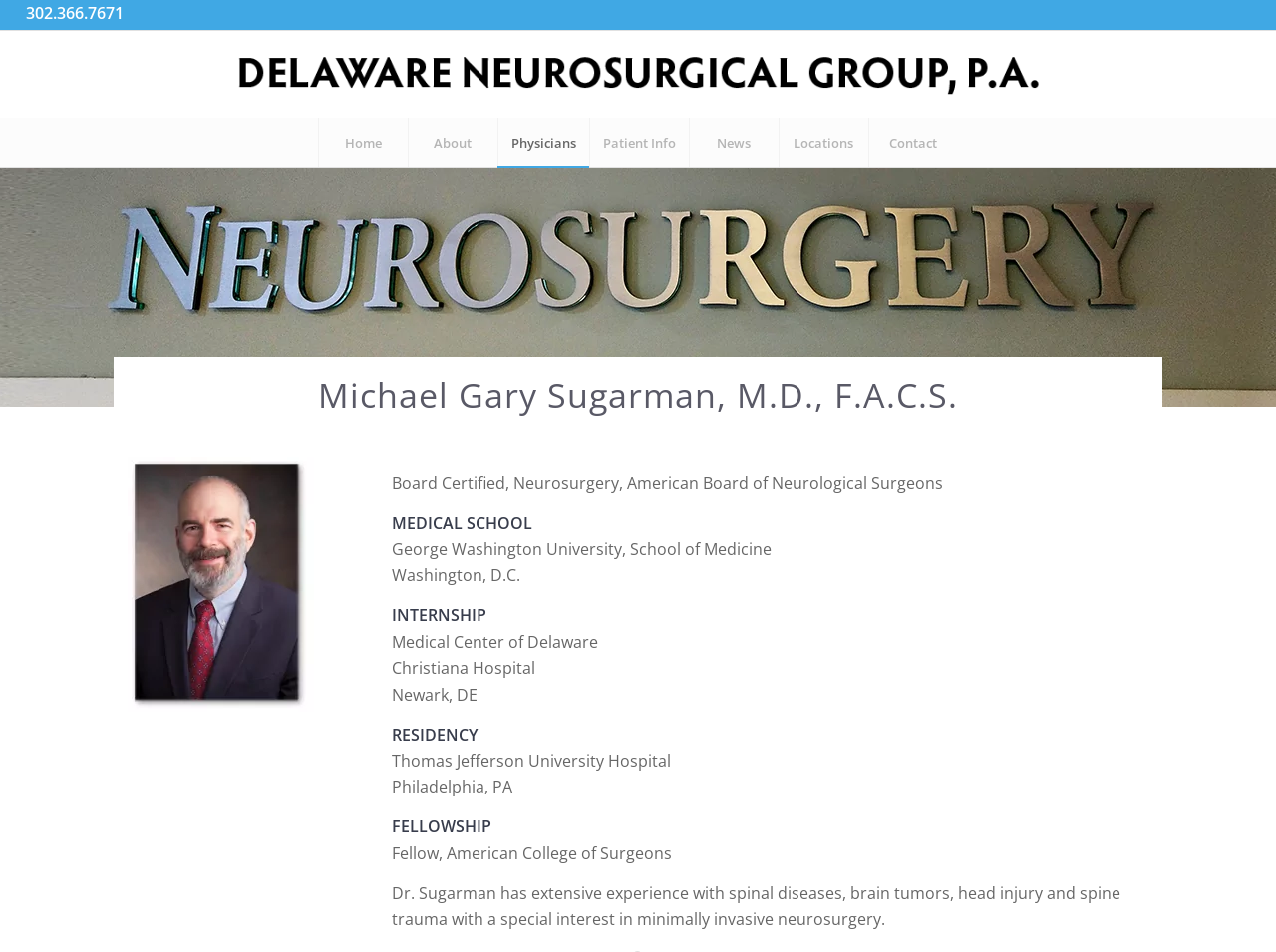What type of surgery is Dr. Sugarman board certified in?
Answer with a single word or phrase by referring to the visual content.

Neurosurgery